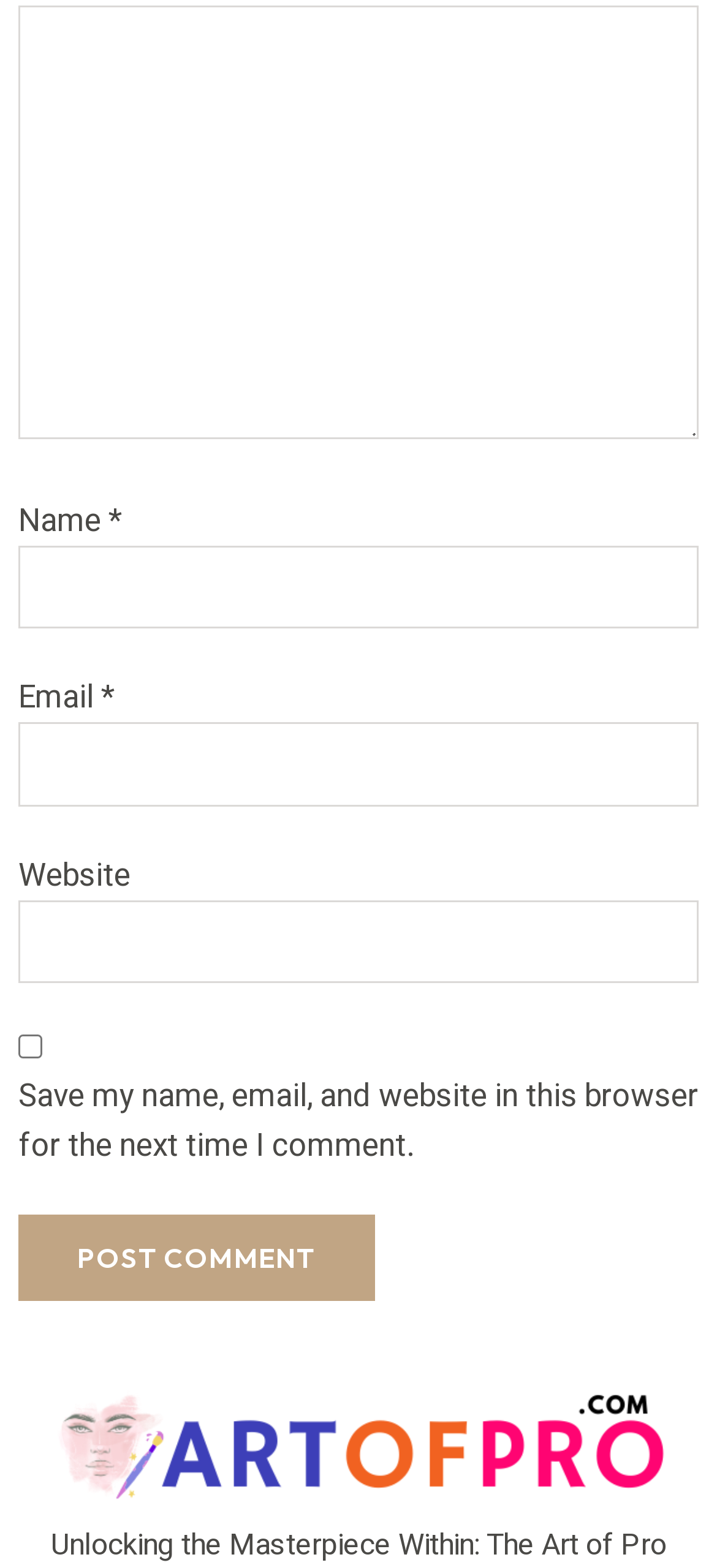Observe the image and answer the following question in detail: How many textboxes are required?

There are three textboxes with the 'required' attribute set to True: 'Comment *', 'Name *', and 'Email *'. These textboxes must be filled in before the form can be submitted.